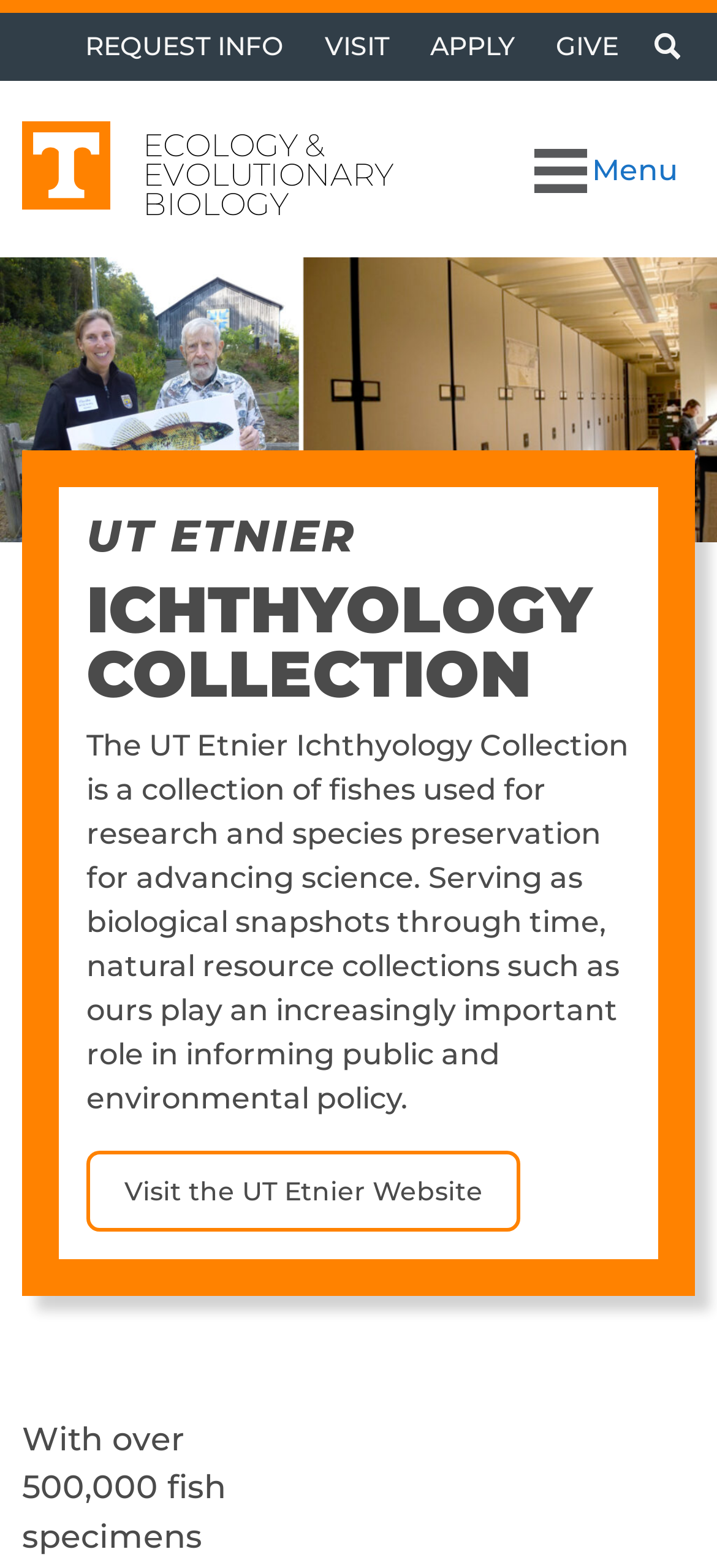Mark the bounding box of the element that matches the following description: "Visit the UT Etnier Website".

[0.121, 0.734, 0.726, 0.785]